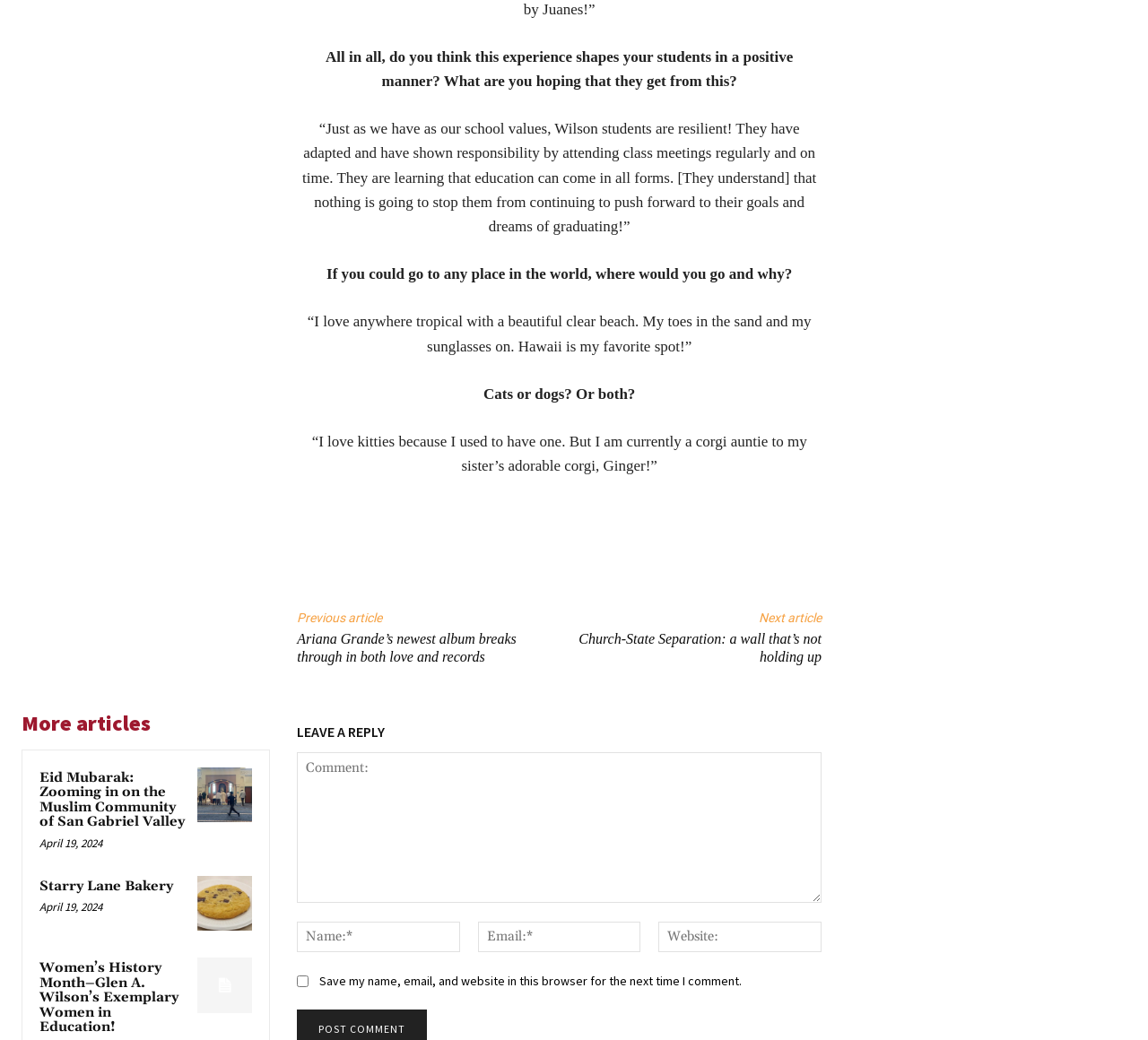Reply to the question with a single word or phrase:
What is the topic of the article with the title 'Eid Mubarak: Zooming in on the Muslim Community of San Gabriel Valley'?

Muslim Community